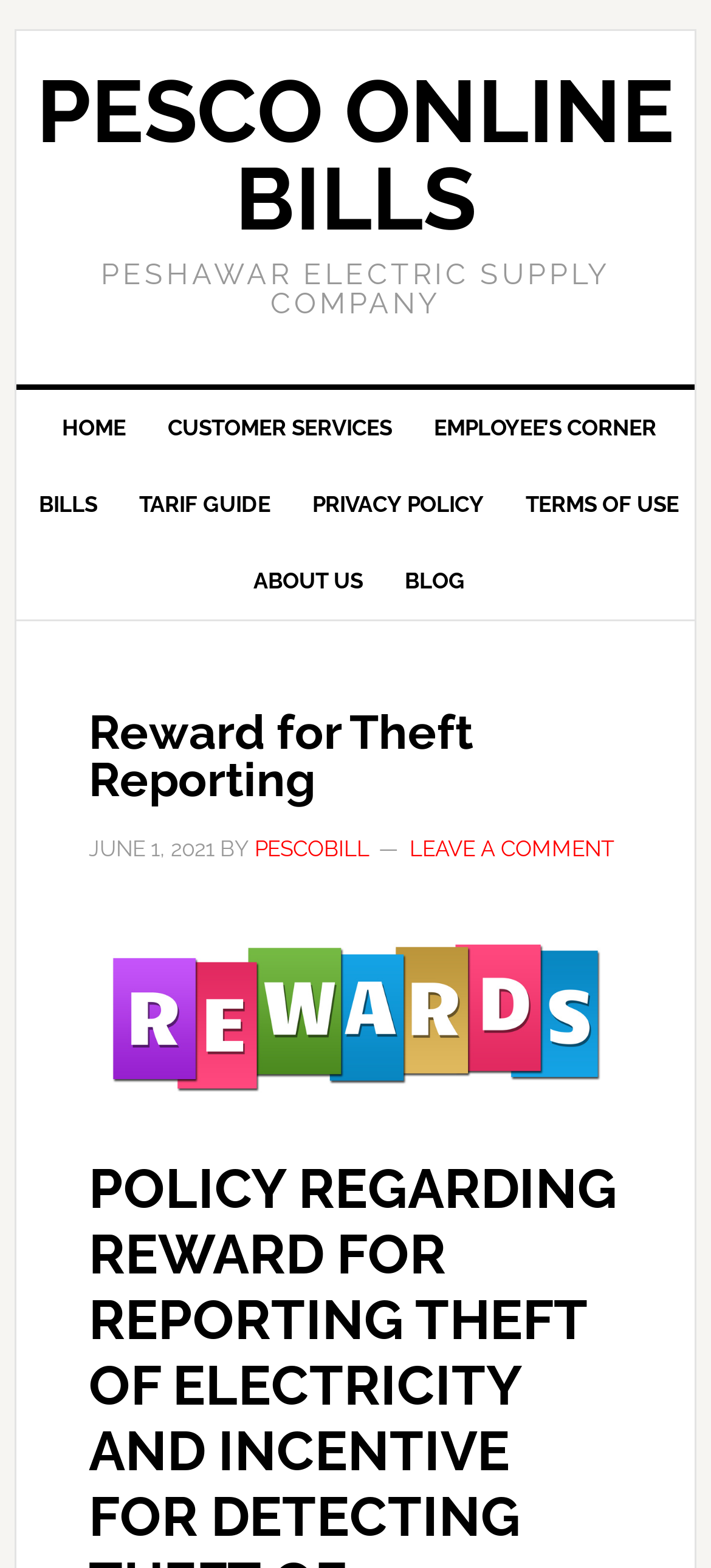What is the date mentioned on the page?
Please respond to the question with a detailed and thorough explanation.

I found the answer by looking at the static text element with the bounding box coordinates [0.125, 0.533, 0.302, 0.55], which contains the date 'JUNE 1, 2021'.